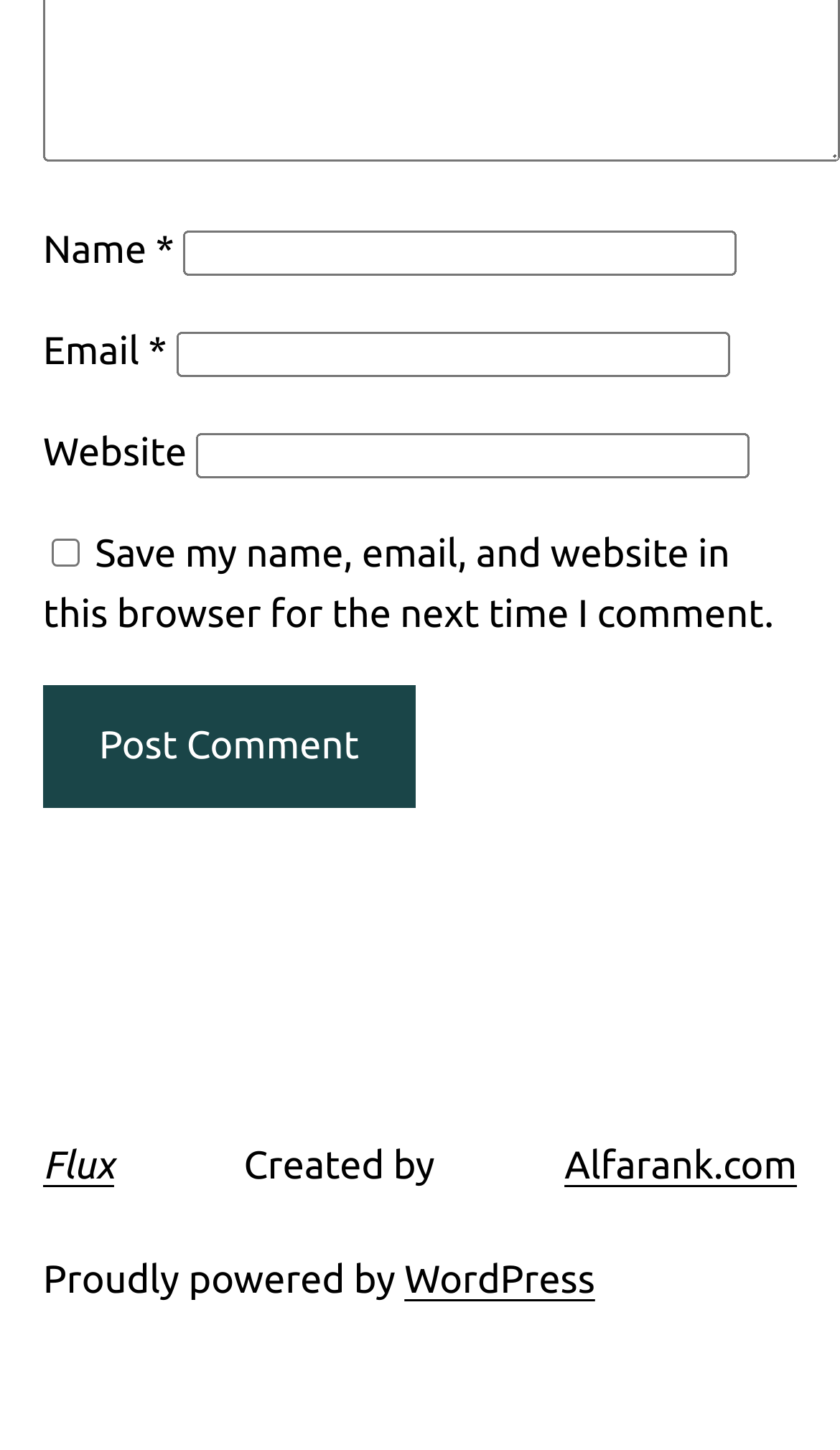Please answer the following question using a single word or phrase: 
What is the text of the button at the bottom of the form?

Post Comment